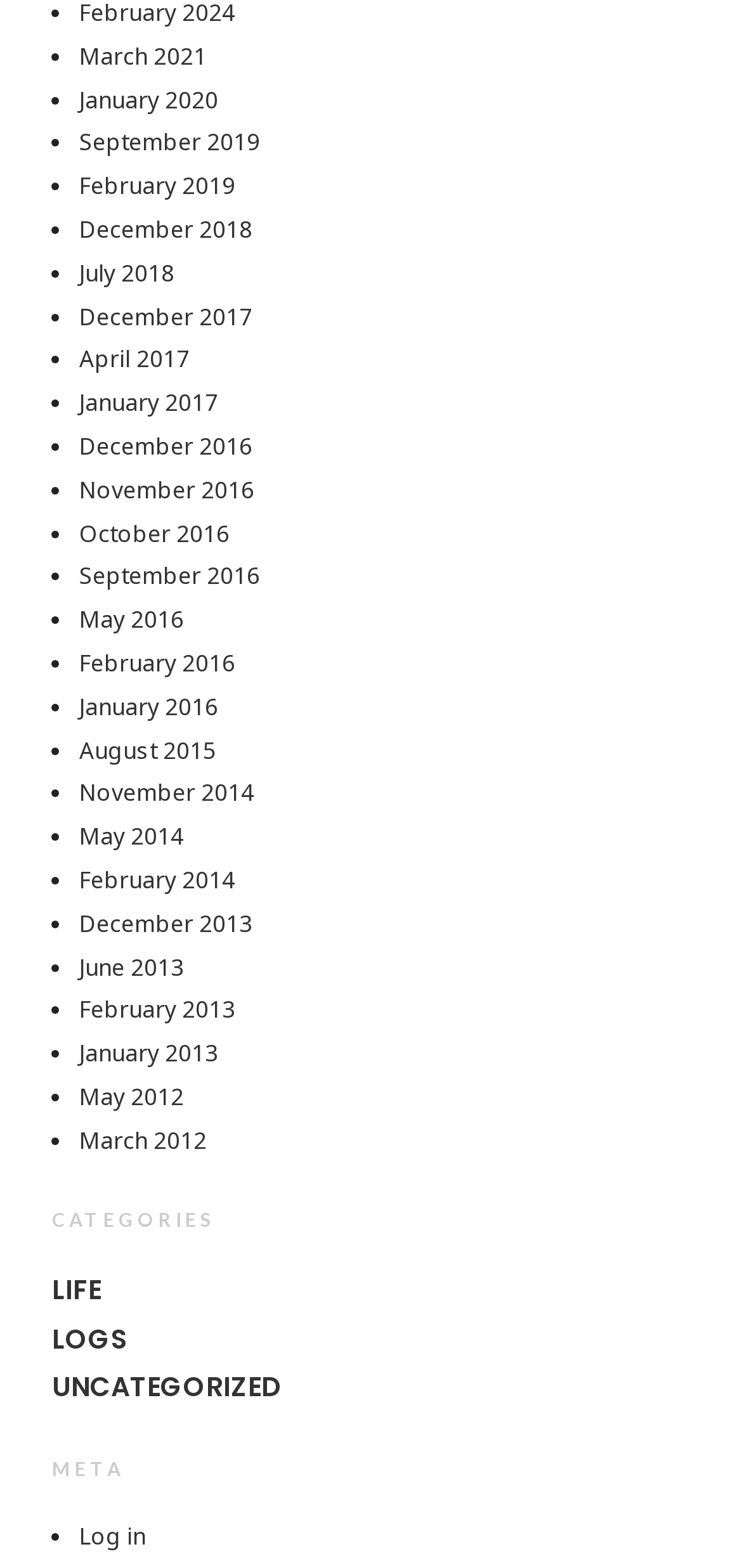Locate the bounding box coordinates of the area you need to click to fulfill this instruction: 'Log in'. The coordinates must be in the form of four float numbers ranging from 0 to 1: [left, top, right, bottom].

[0.107, 0.97, 0.197, 0.99]